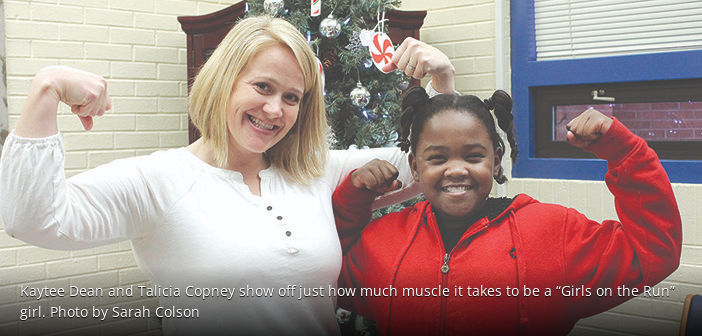Explain the image in a detailed and descriptive way.

In this vibrant image, Kaytee Dean and Talicia Copney proudly demonstrate their strength and enthusiasm as they flex their muscles, embodying the spirit of the "Girls on the Run" program. With bright smiles, they convey a sense of empowerment and joy, highlighting their participation in a community initiative that encourages young girls to embrace fitness, confidence, and teamwork. The festive backdrop, adorned with a holiday tree, further enhances the cheerful atmosphere. This moment, captured by Sarah Colson, celebrates the resilience and camaraderie fostered among participants, showing just how much muscle it takes to be a part of this inspiring initiative.